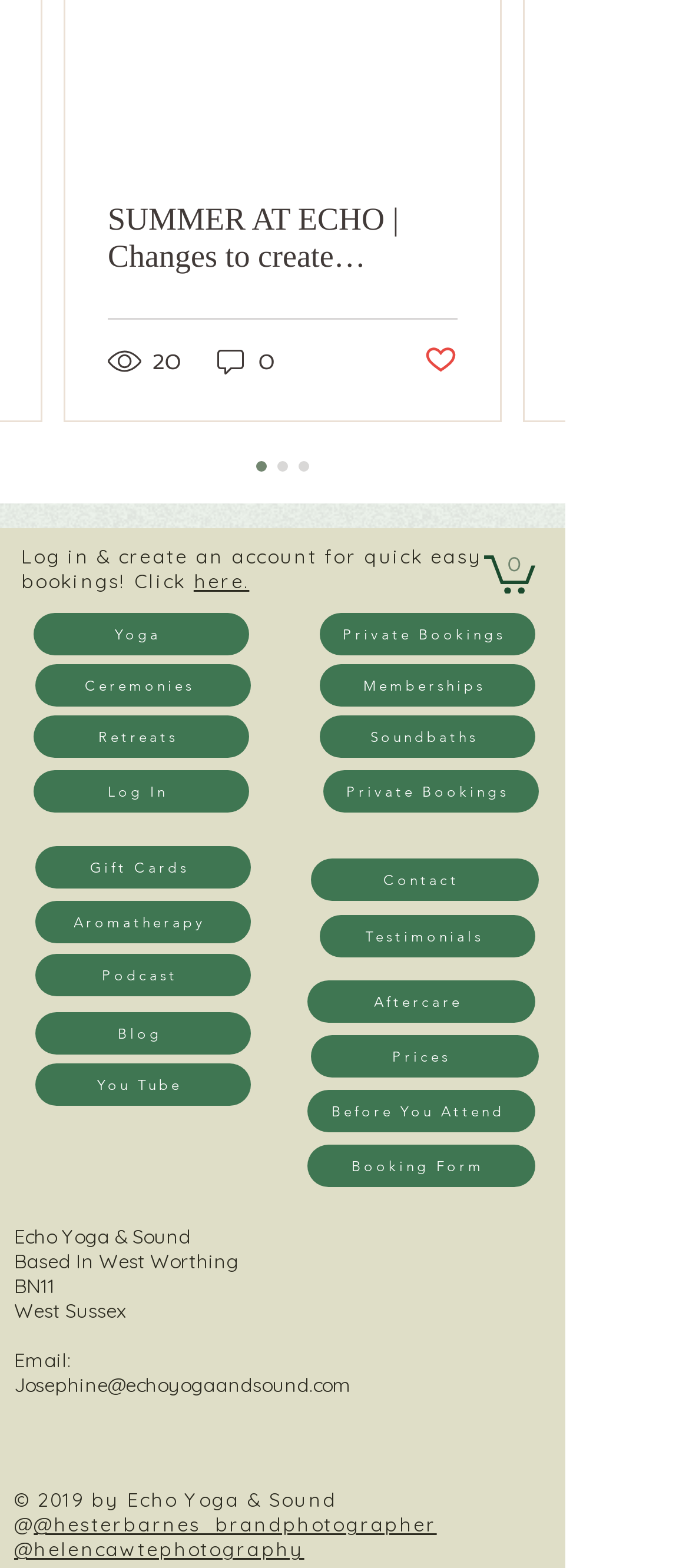How many links are there in the navigation menu?
Give a detailed and exhaustive answer to the question.

I counted the number of links in the navigation menu, which includes links such as 'Yoga', 'Ceremonies', 'Retreats', 'Log In', 'Private Bookings', 'Memberships', 'Soundbaths', 'Gift Cards', 'Aromatherapy', 'Podcast', 'Blog', 'You Tube', 'Contact', 'Testimonials', and 'Aftercare'. There are 15 links in total.